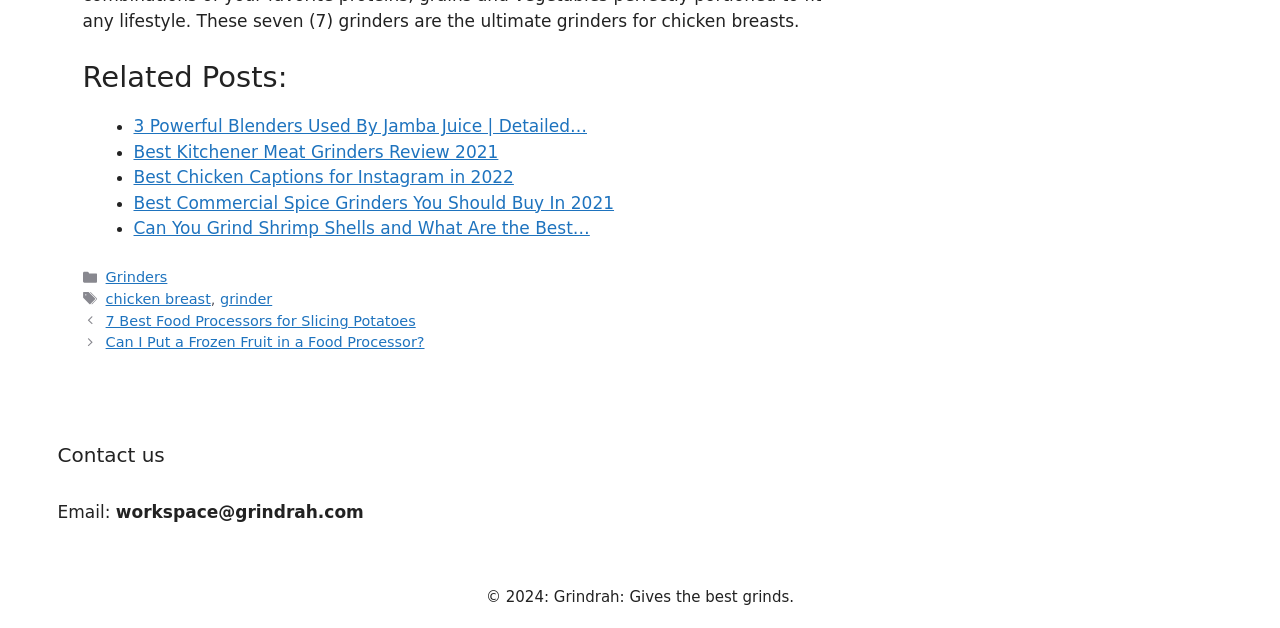Identify the bounding box coordinates for the region to click in order to carry out this instruction: "Go to 'Grinders' category". Provide the coordinates using four float numbers between 0 and 1, formatted as [left, top, right, bottom].

[0.082, 0.429, 0.131, 0.454]